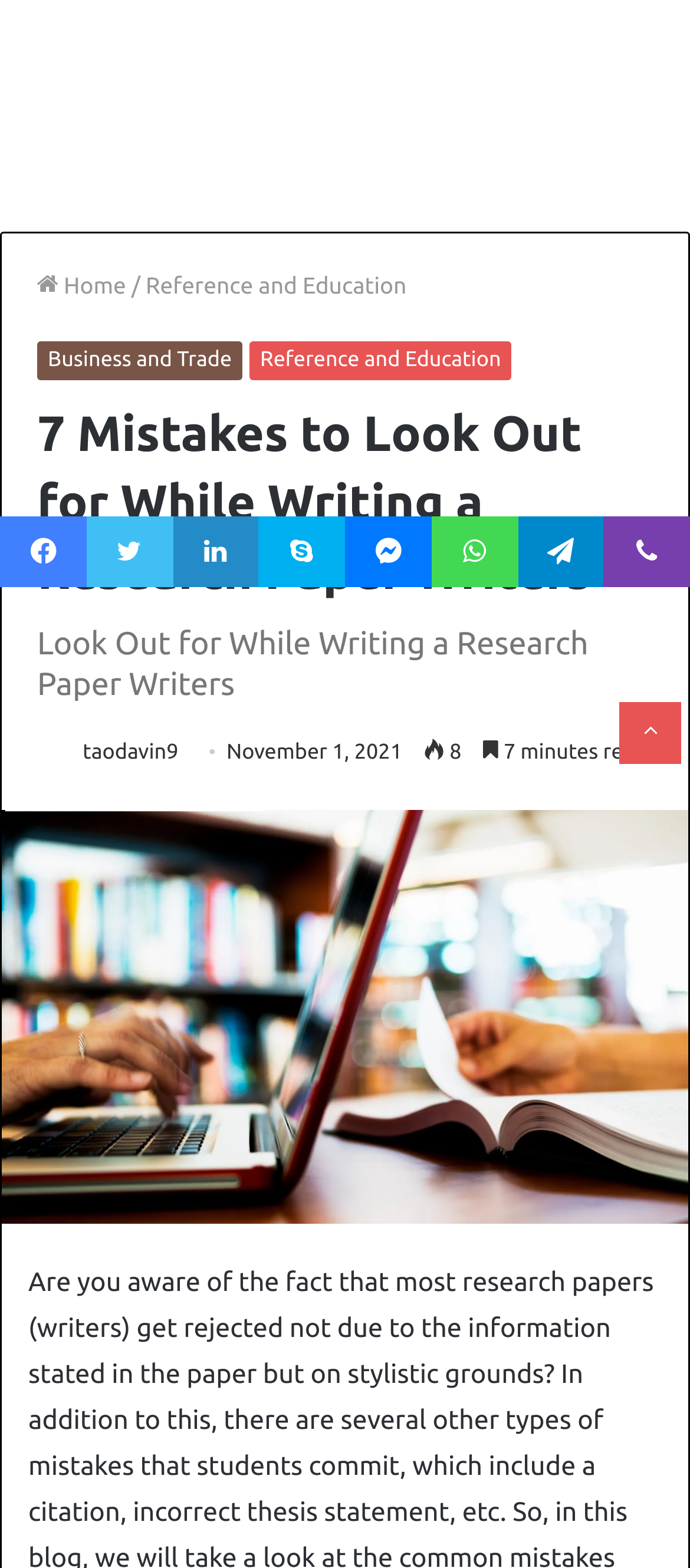Give the bounding box coordinates for this UI element: "Reference and Education". The coordinates should be four float numbers between 0 and 1, arranged as [left, top, right, bottom].

[0.211, 0.174, 0.589, 0.19]